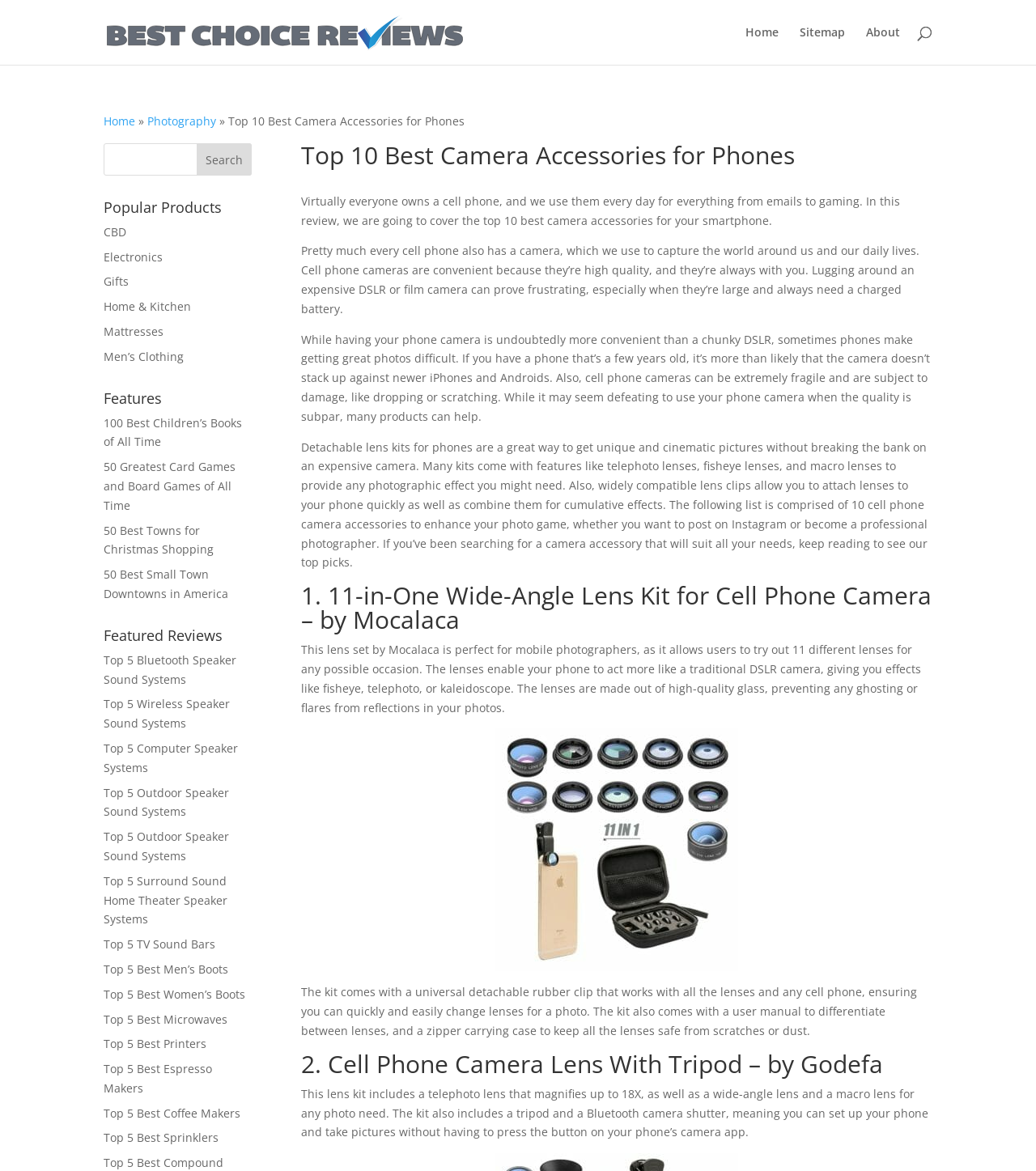Pinpoint the bounding box coordinates for the area that should be clicked to perform the following instruction: "Click on the 'Photography' link".

[0.142, 0.097, 0.209, 0.11]